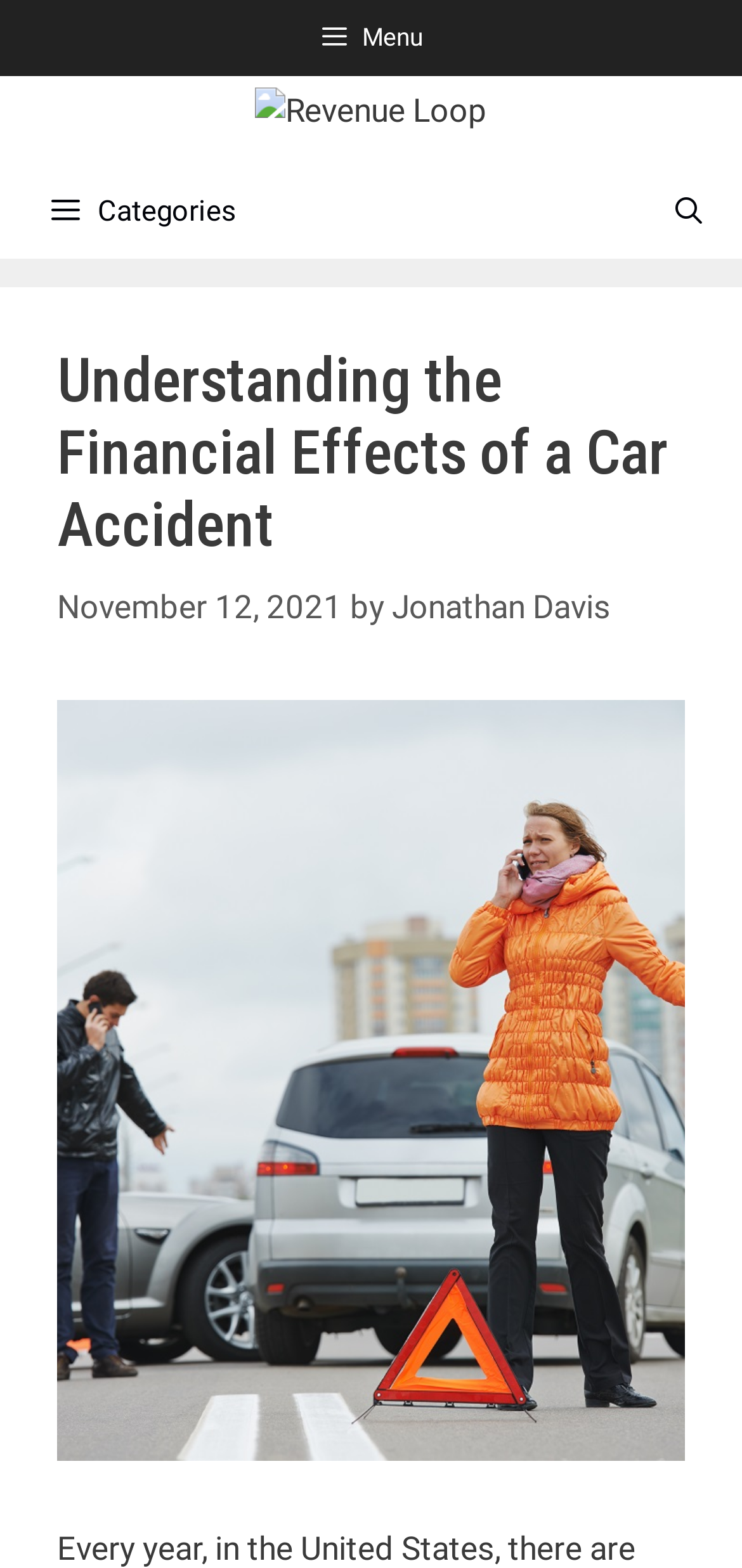Answer the question with a single word or phrase: 
What is the primary navigation section of the webpage?

Primary